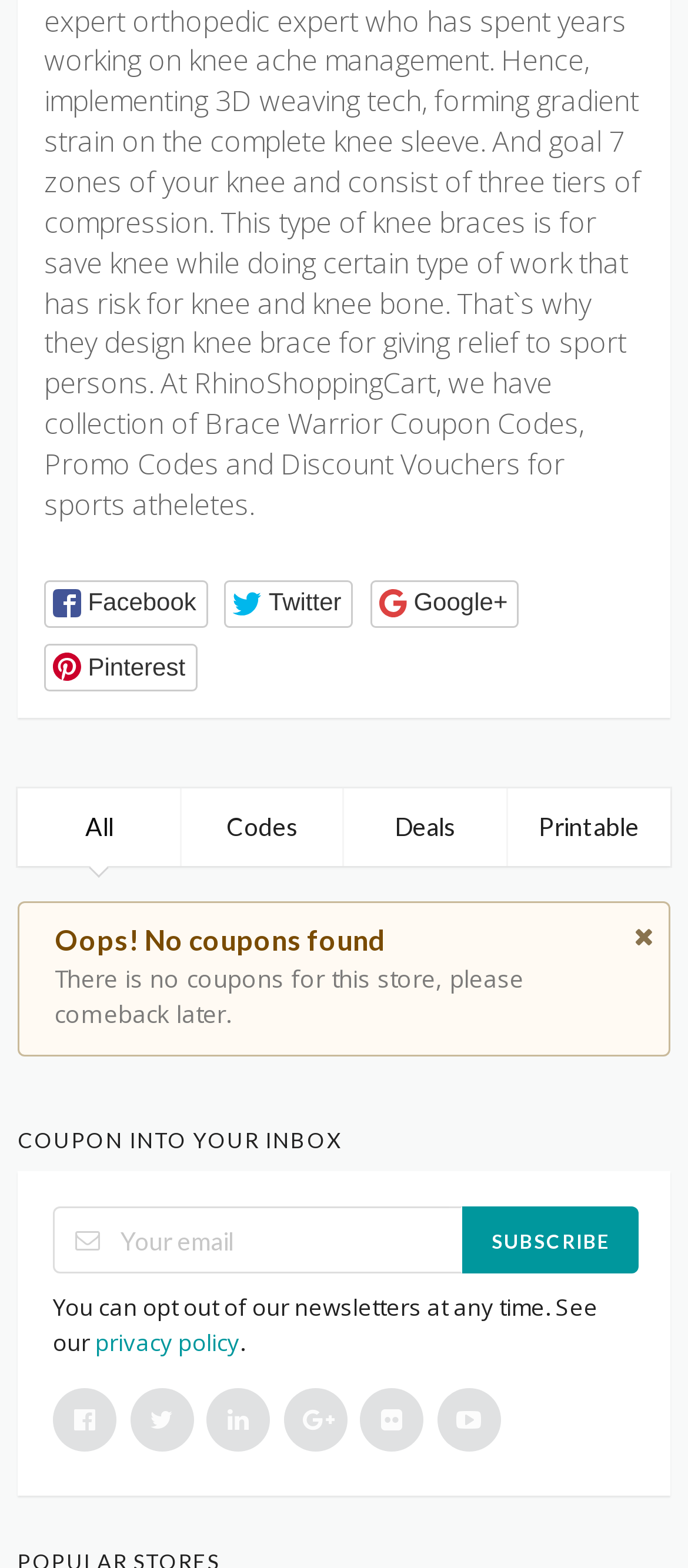Locate the bounding box coordinates of the clickable part needed for the task: "Subscribe with your email".

[0.077, 0.77, 0.672, 0.812]